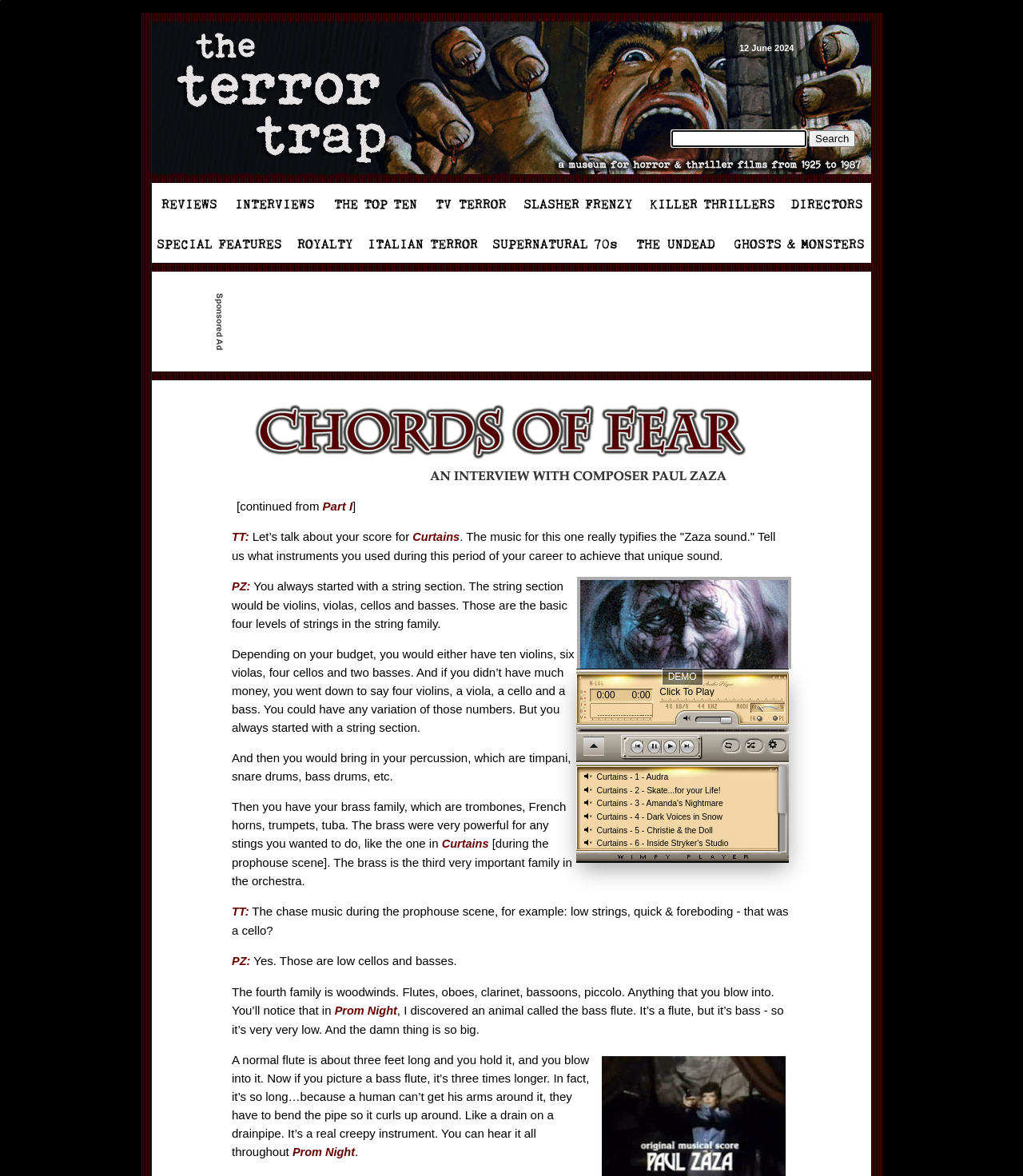Determine the bounding box coordinates of the region I should click to achieve the following instruction: "Share on Facebook". Ensure the bounding box coordinates are four float numbers between 0 and 1, i.e., [left, top, right, bottom].

None